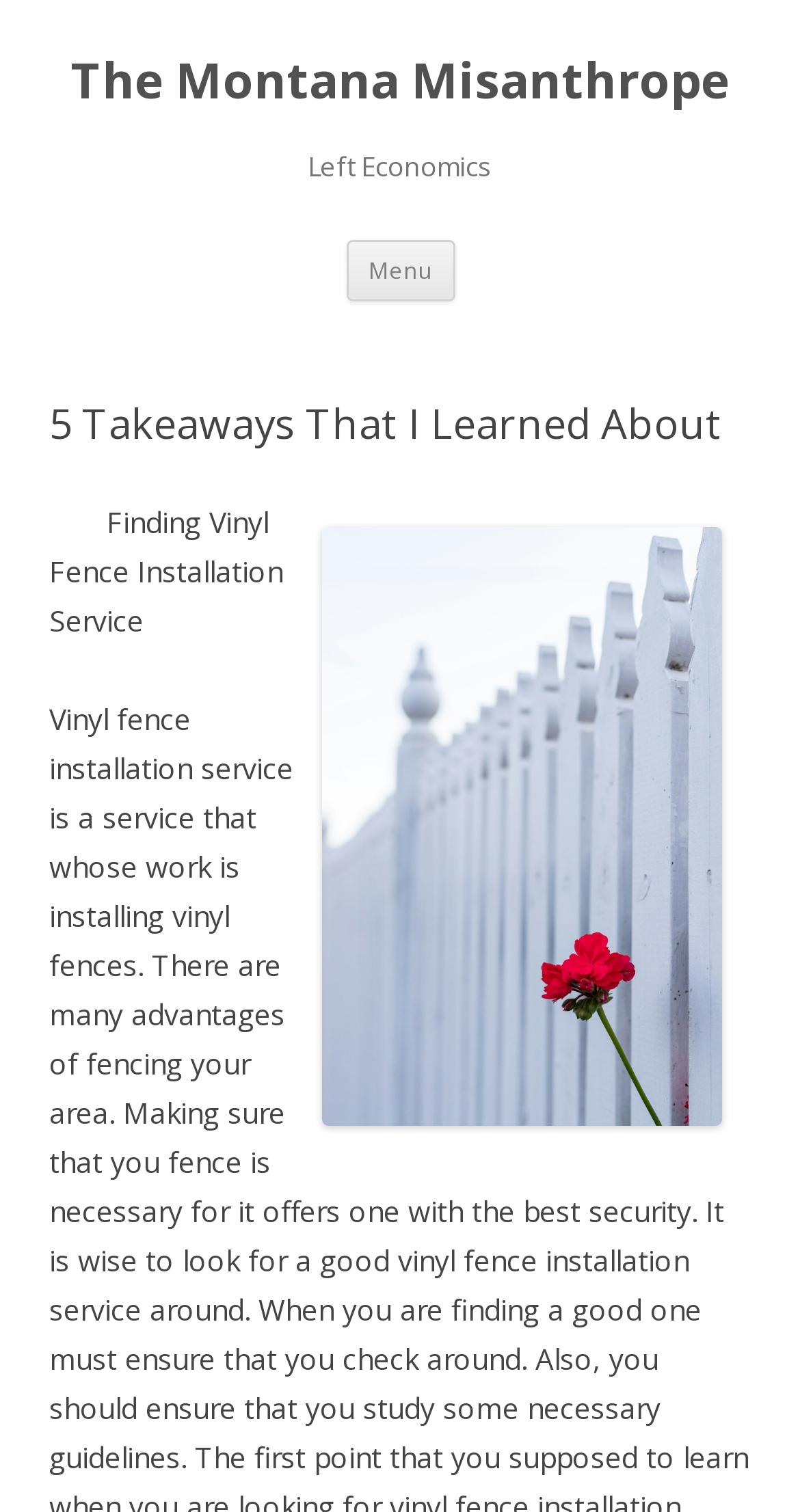Please identify the primary heading of the webpage and give its text content.

The Montana Misanthrope